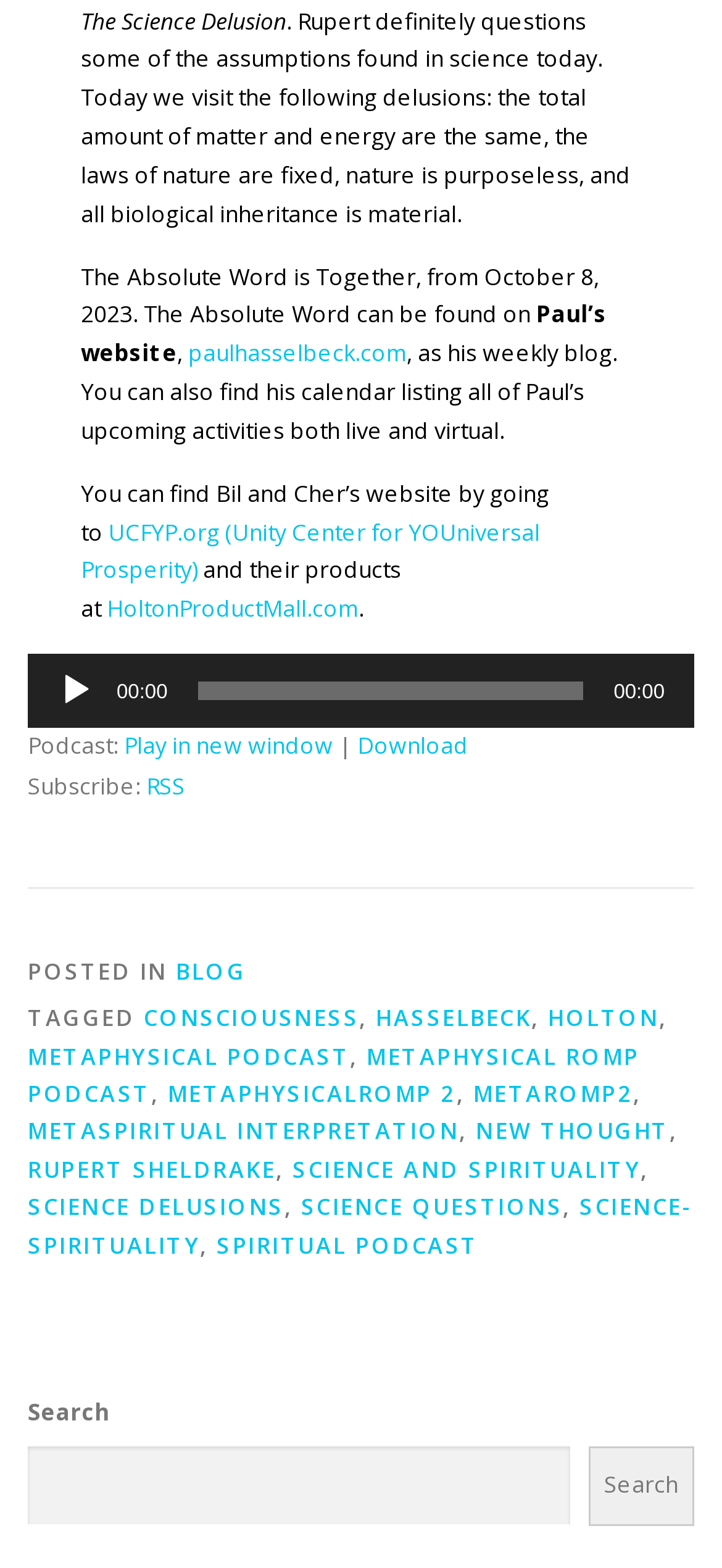Given the webpage screenshot and the description, determine the bounding box coordinates (top-left x, top-left y, bottom-right x, bottom-right y) that define the location of the UI element matching this description: Play in new window

[0.172, 0.466, 0.462, 0.486]